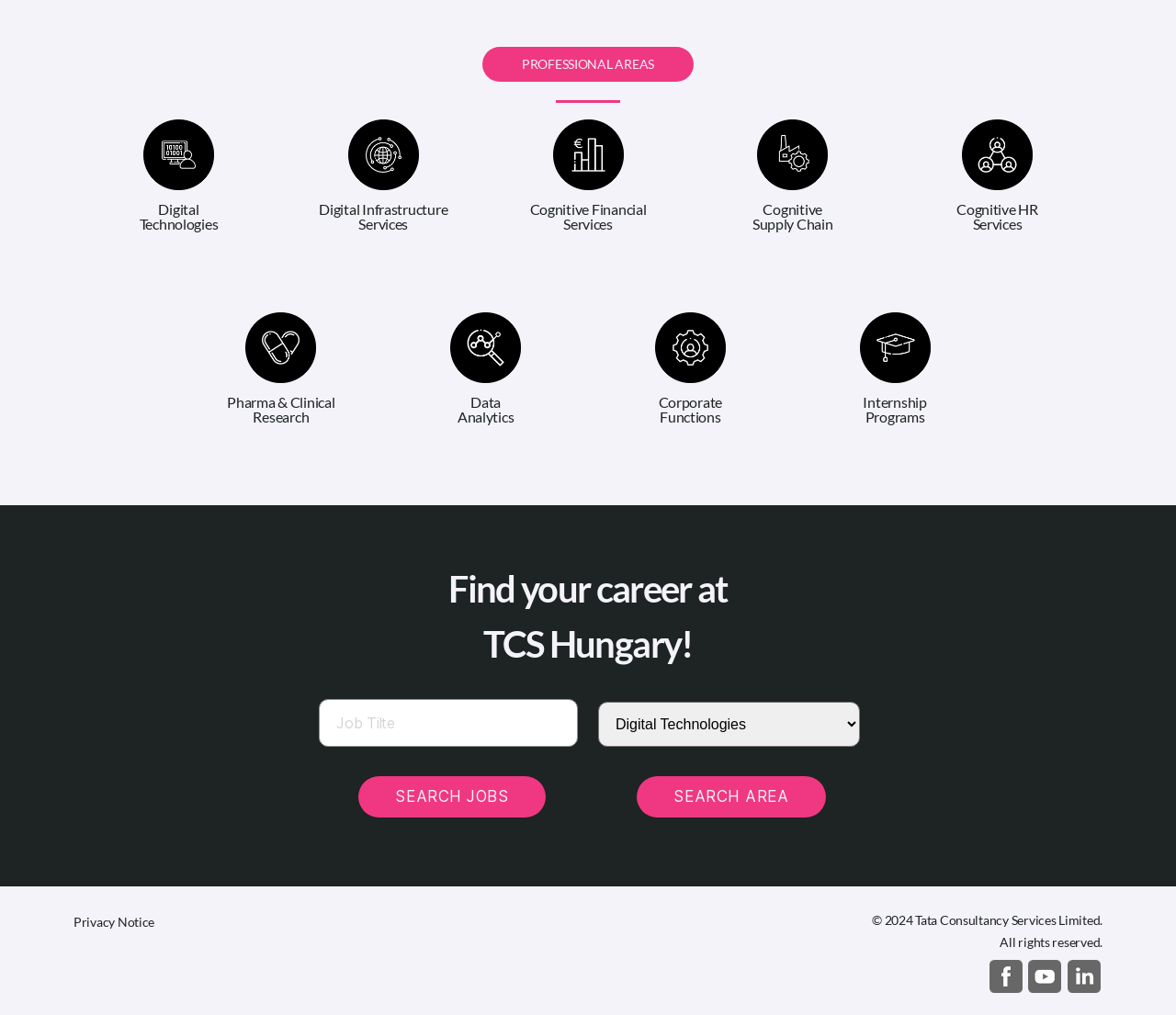Please provide a short answer using a single word or phrase for the question:
What is the copyright year mentioned?

2024